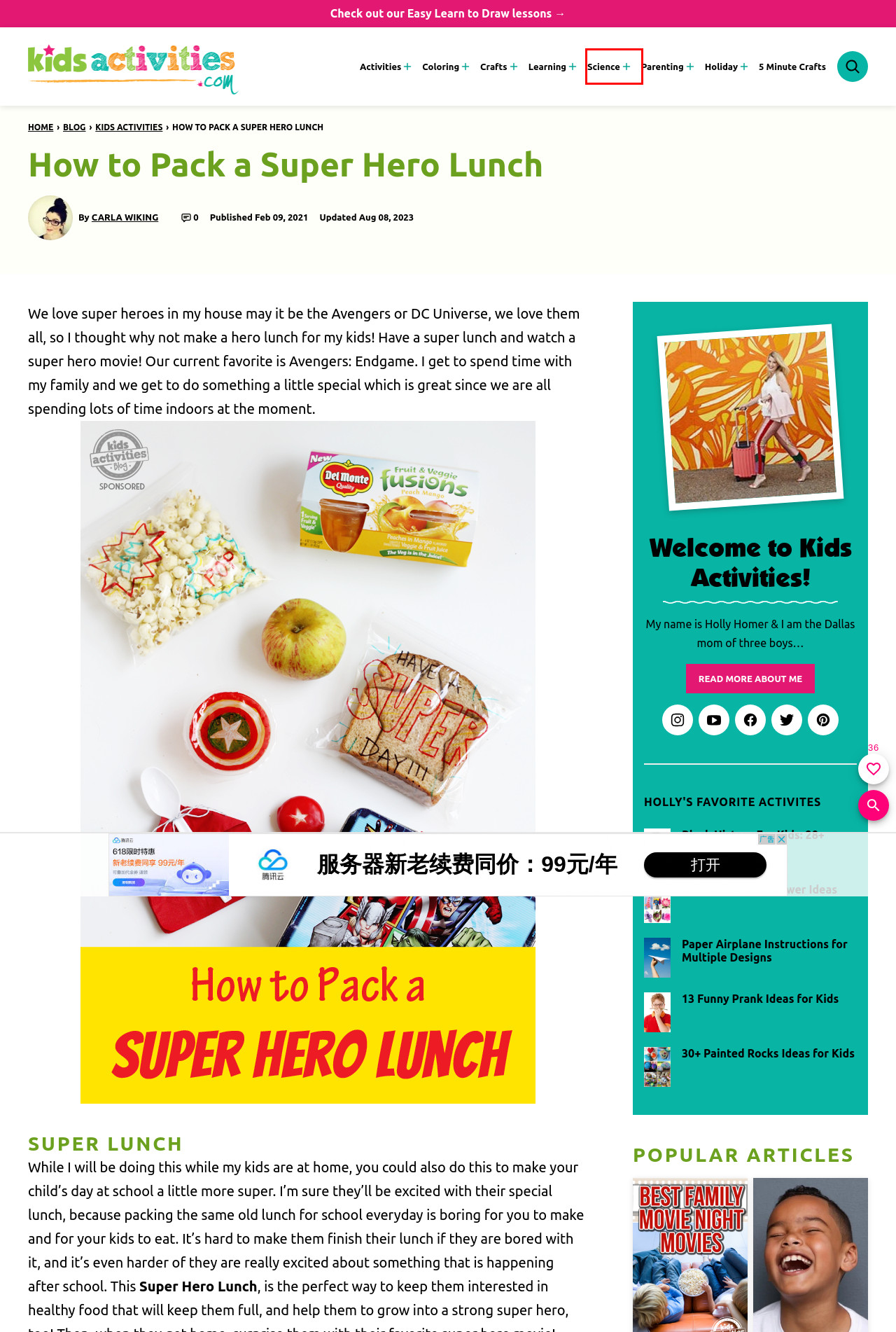A screenshot of a webpage is given with a red bounding box around a UI element. Choose the description that best matches the new webpage shown after clicking the element within the red bounding box. Here are the candidates:
A. 39 Easy Origami Flowers - Kids Activities Blog
B. Yummy Honey Butter Popcorn Recipe You Need to Try! | Kids Activities Blog
C. Amazon.com
D. Science Experiments for Kids
E. How To Make A Paper Airplane • Kids Activities Blog
F. 30+ Easy Rock Painting Ideas • Kids Activities Blog
G. Home
H. Craft Ideas for Kids

D